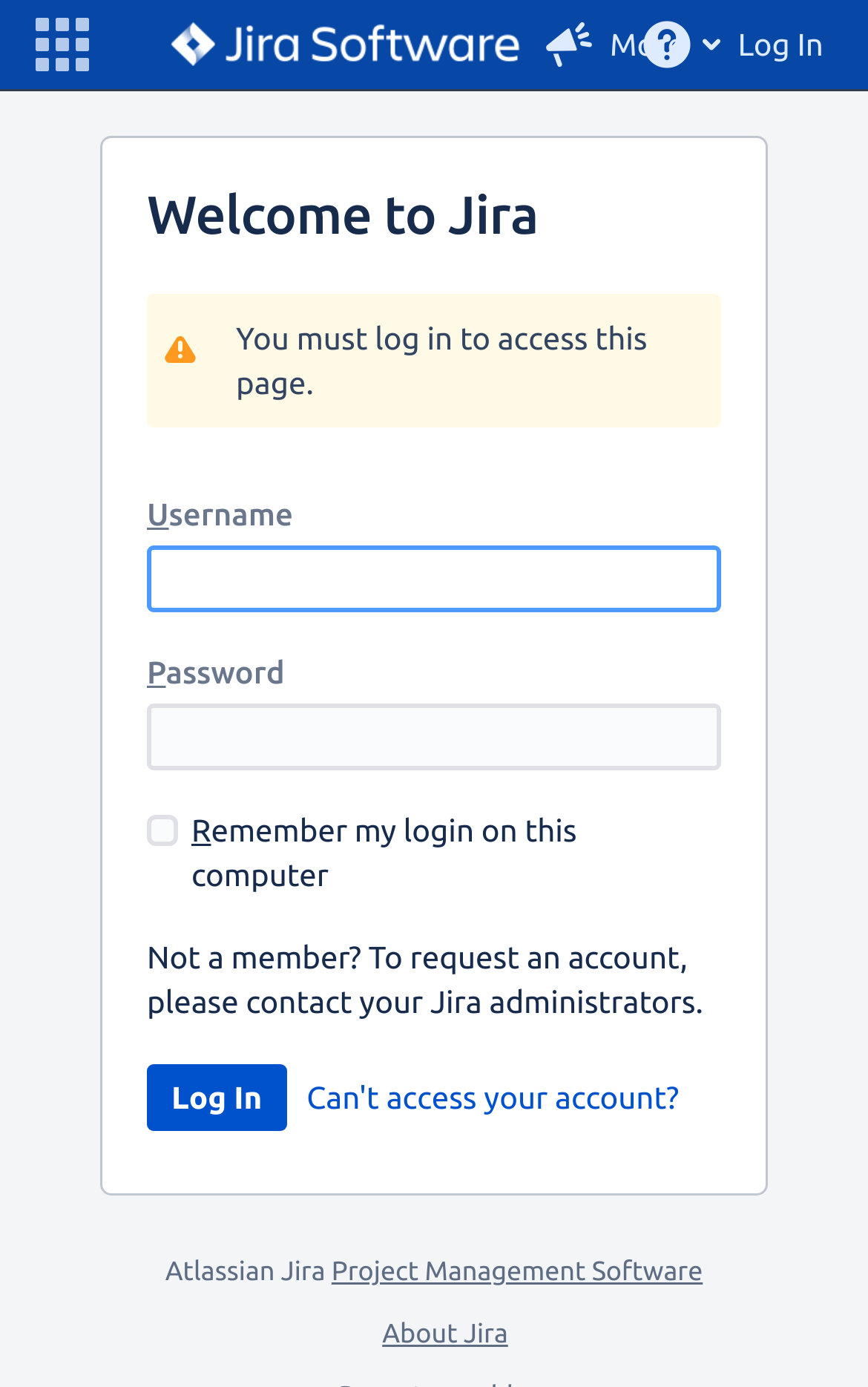Utilize the information from the image to answer the question in detail:
What is the alternative text for the checkbox?

The checkbox has an associated label with the text 'Remember my login on this computer', which provides a clear description of the checkbox's function. This alternative text is useful for accessibility purposes, allowing users with screen readers or other assistive technologies to understand the checkbox's purpose.